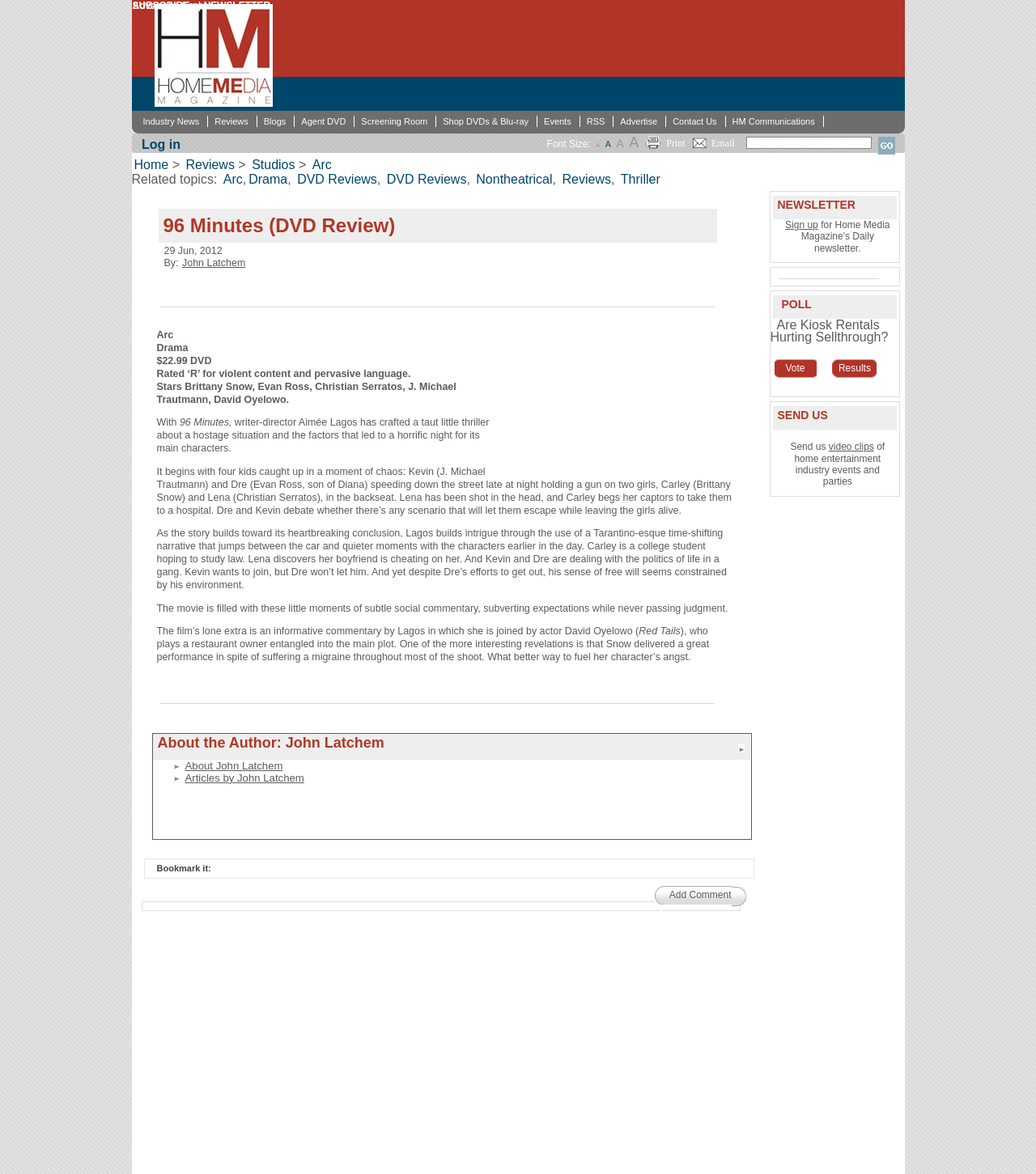Locate the bounding box coordinates of the area that needs to be clicked to fulfill the following instruction: "Subscribe to the newsletter". The coordinates should be in the format of four float numbers between 0 and 1, namely [left, top, right, bottom].

[0.197, 0.0, 0.261, 0.01]